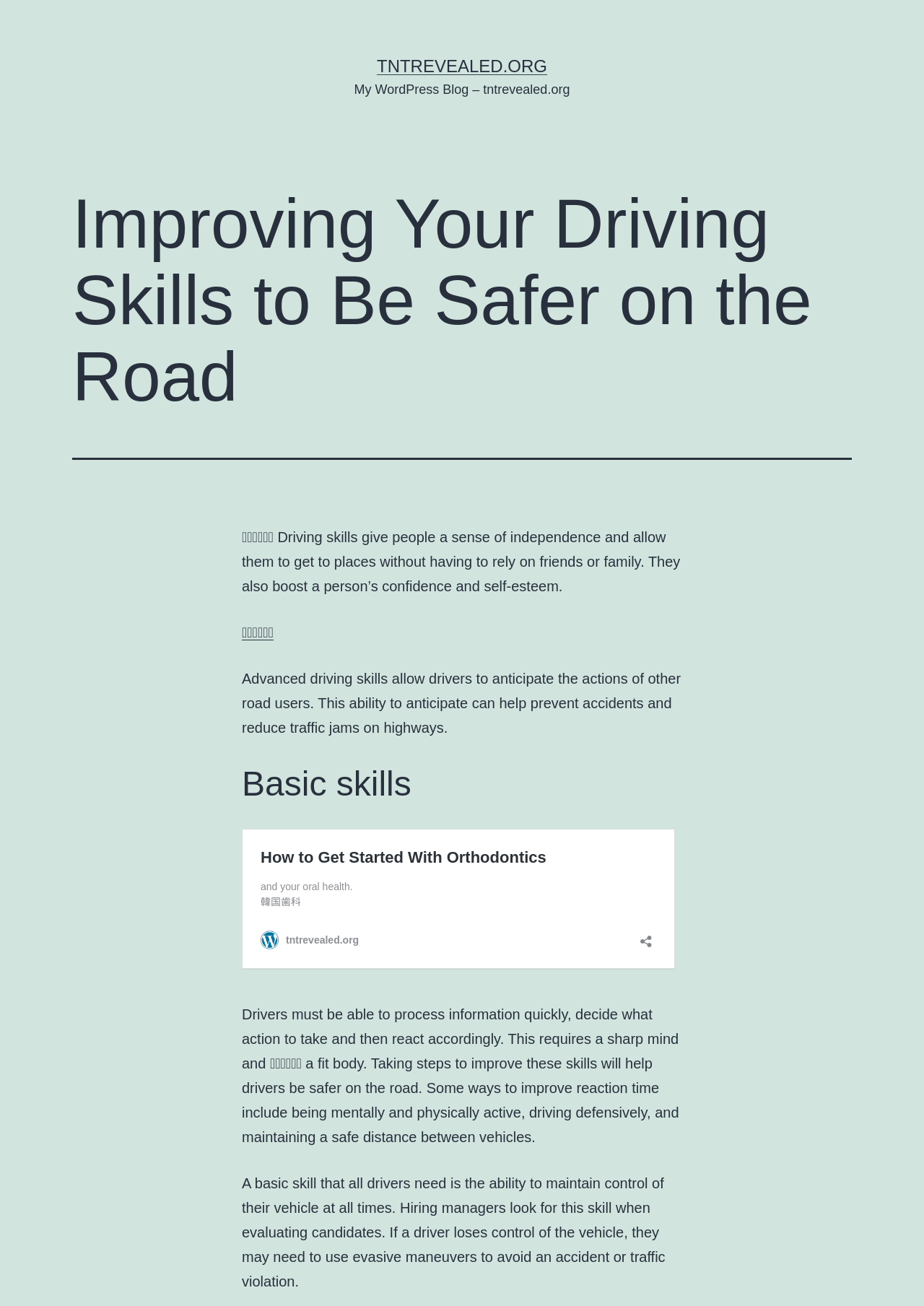What is a basic skill that all drivers need?
Please respond to the question thoroughly and include all relevant details.

According to the webpage, a basic skill that all drivers need is the ability to maintain control of their vehicle at all times. This is stated in the paragraph that starts with 'A basic skill...'.